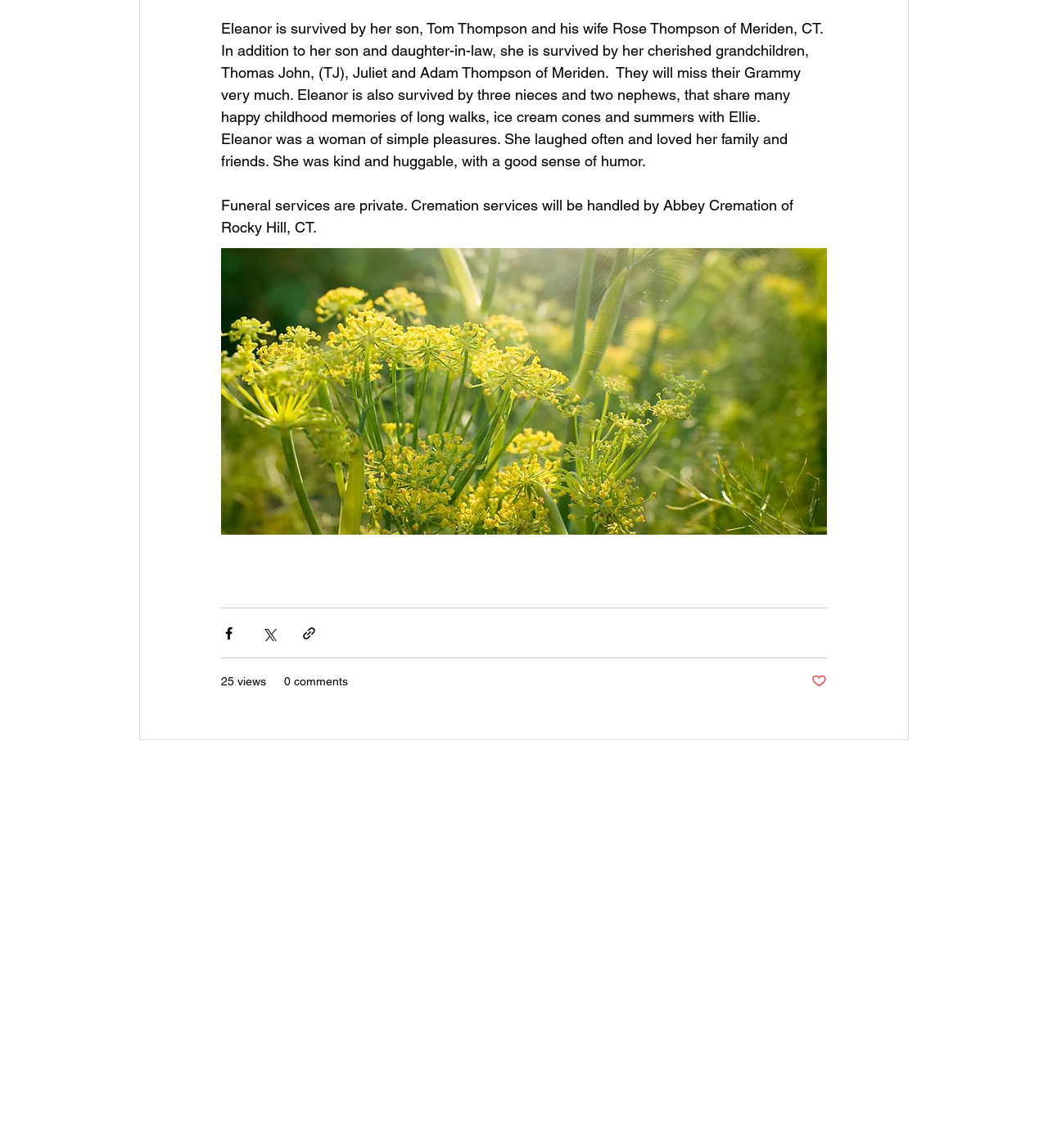Find the UI element described as: "0 comments" and predict its bounding box coordinates. Ensure the coordinates are four float numbers between 0 and 1, [left, top, right, bottom].

[0.271, 0.586, 0.332, 0.601]